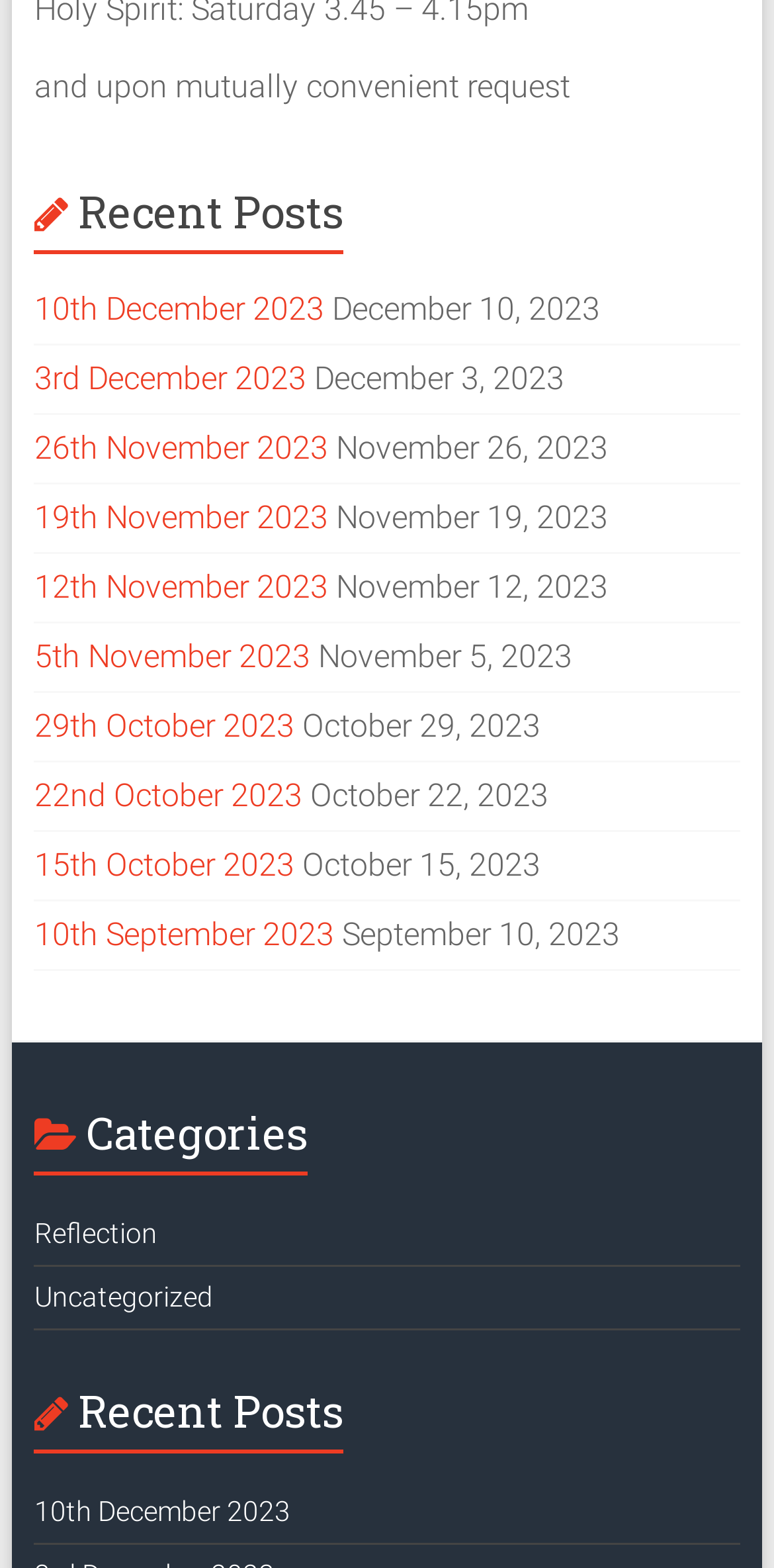Please give a one-word or short phrase response to the following question: 
How many categories are listed?

2